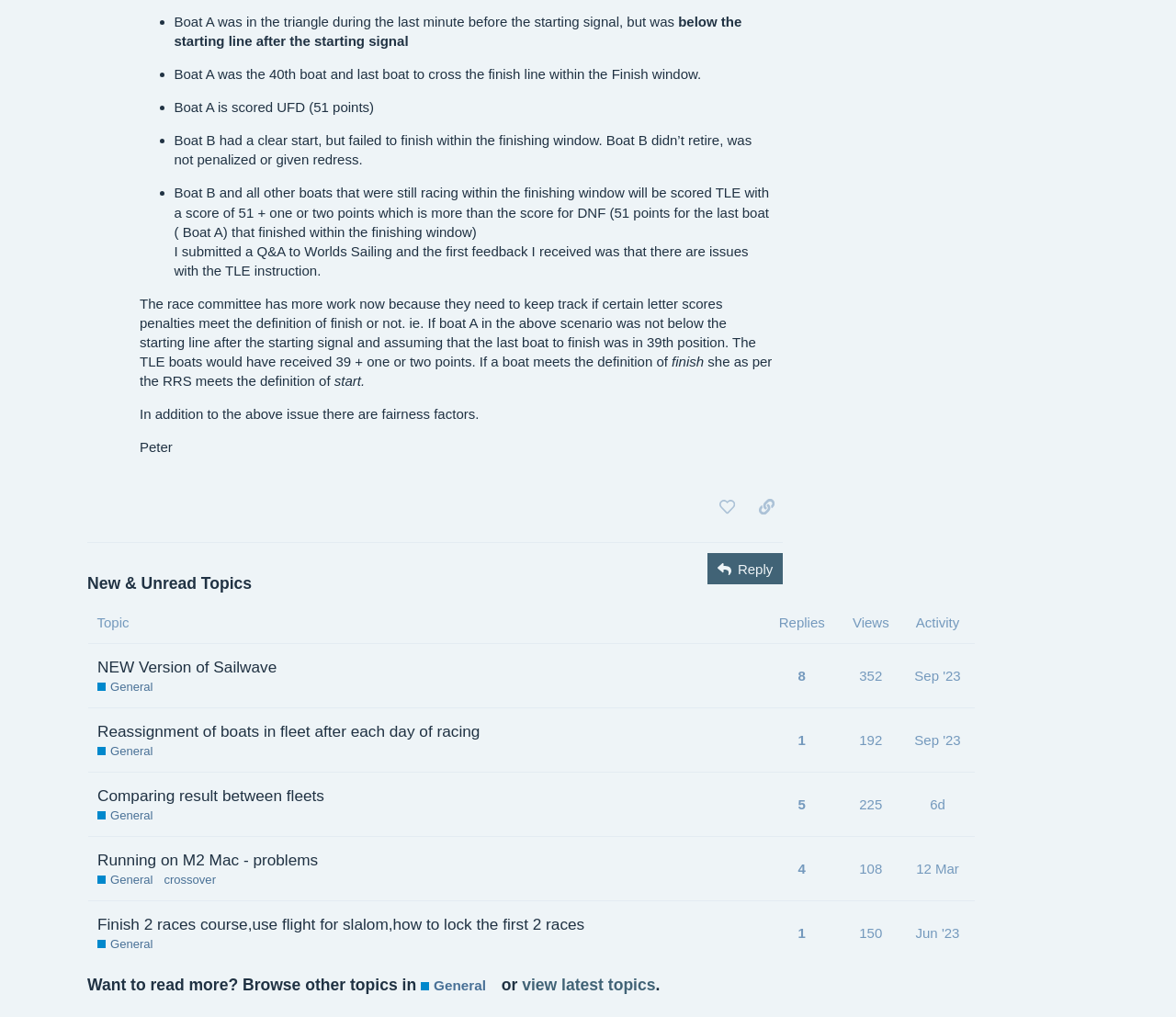Provide a short answer using a single word or phrase for the following question: 
What is the name of the person who posted?

Peter